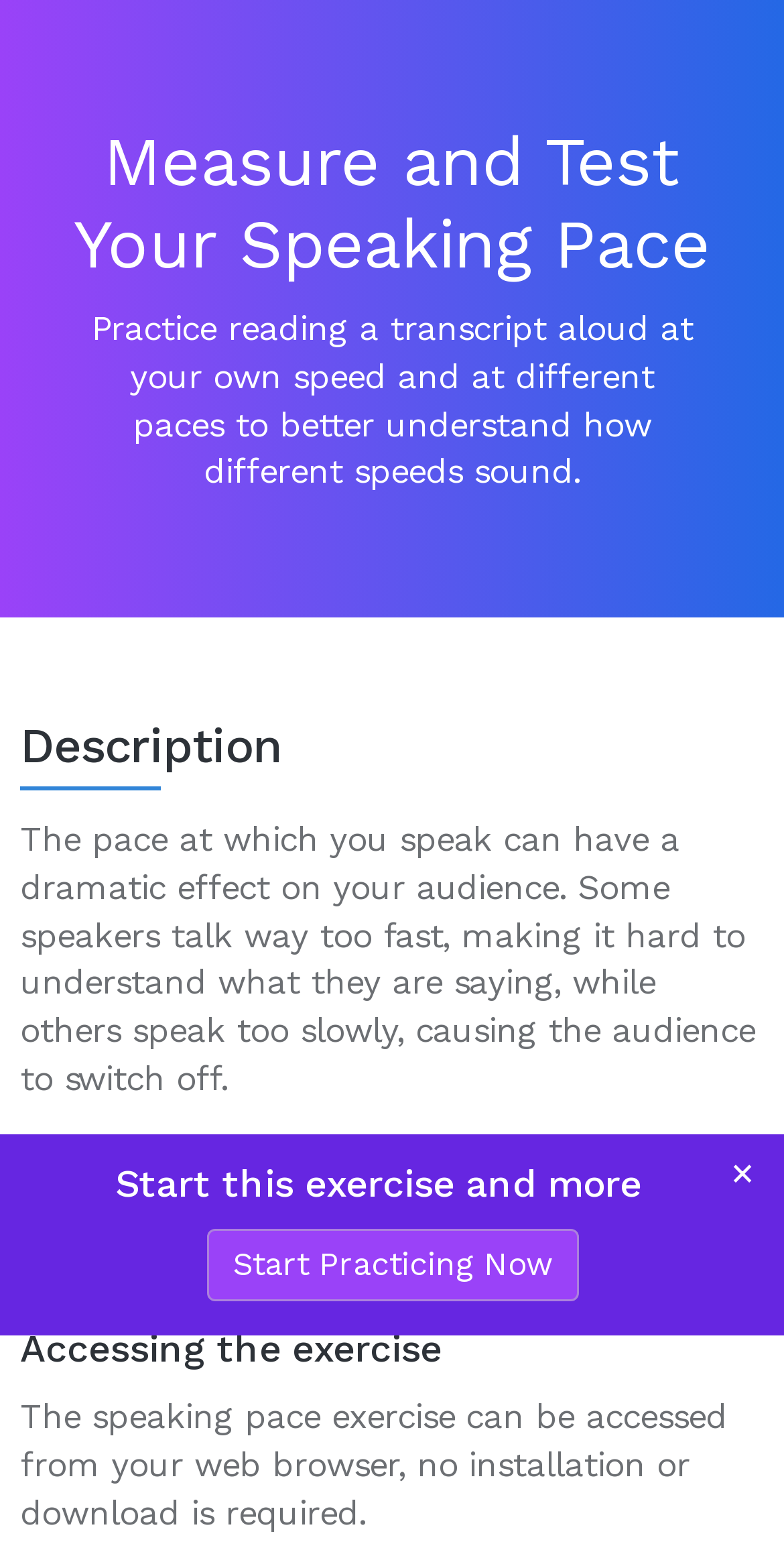What is required to access the exercise?
Look at the image and provide a short answer using one word or a phrase.

No installation or download